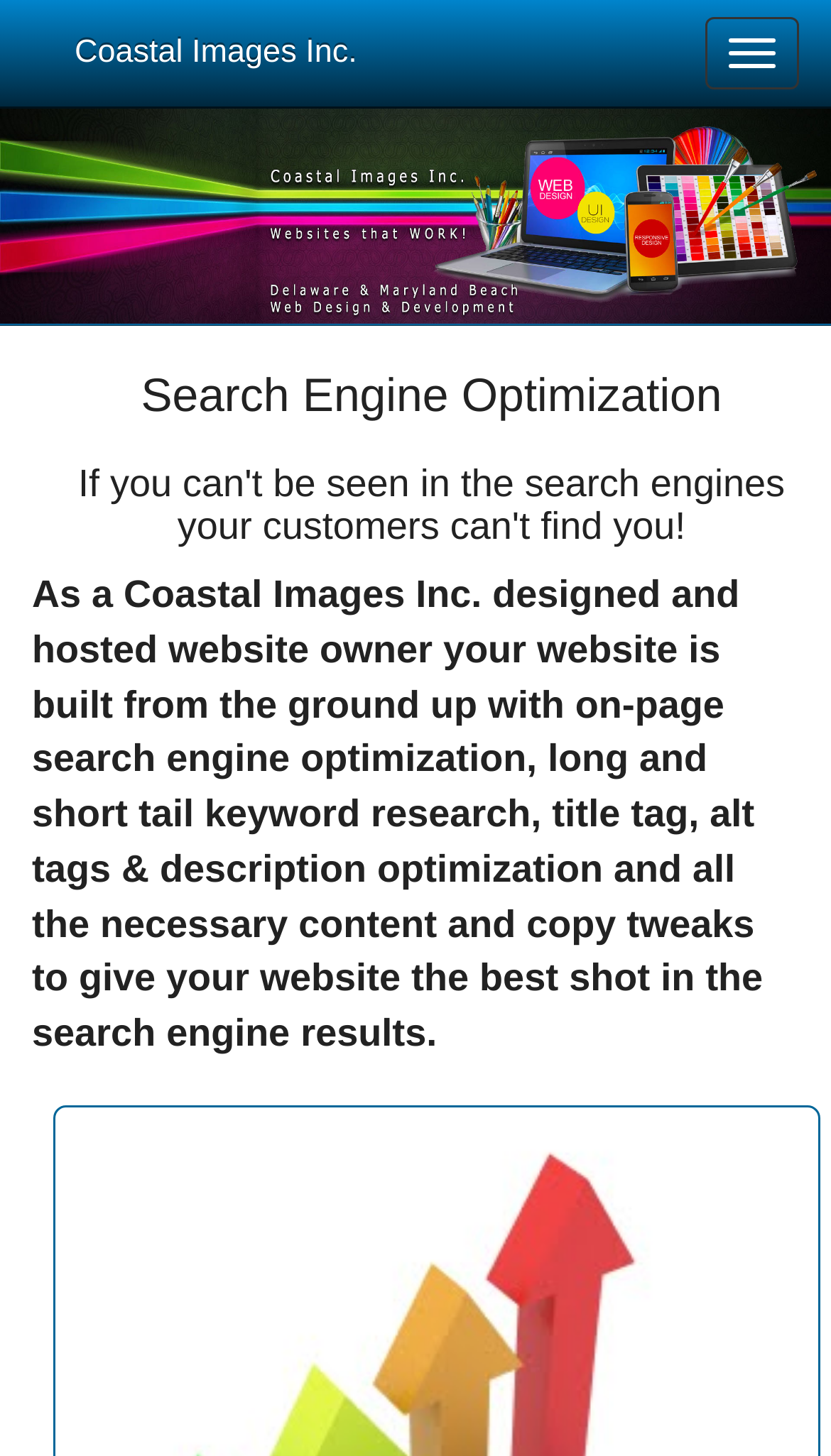Give a short answer using one word or phrase for the question:
What is the tone of the webpage?

Informative